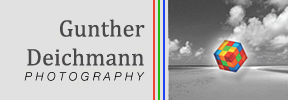Describe all the important aspects and features visible in the image.

This image features the logo of Gunther Deichmann Photography, showcasing a stylish blend of text and imagery. The name "Gunther Deichmann" is prominently displayed in a bold, sophisticated font, while the word "PHOTOGRAPHY" is rendered in a lighter, more subtle style underneath. To the right, a vibrant, multi-colored geometric shape is artistically rendered against a backdrop that suggests a serene beach scene, complete with a bright sky adorned with fluffy clouds. The logo conveys a sense of professionalism and creativity, reflecting the artistry and attention to detail characteristic of Deichmann's photographic work.